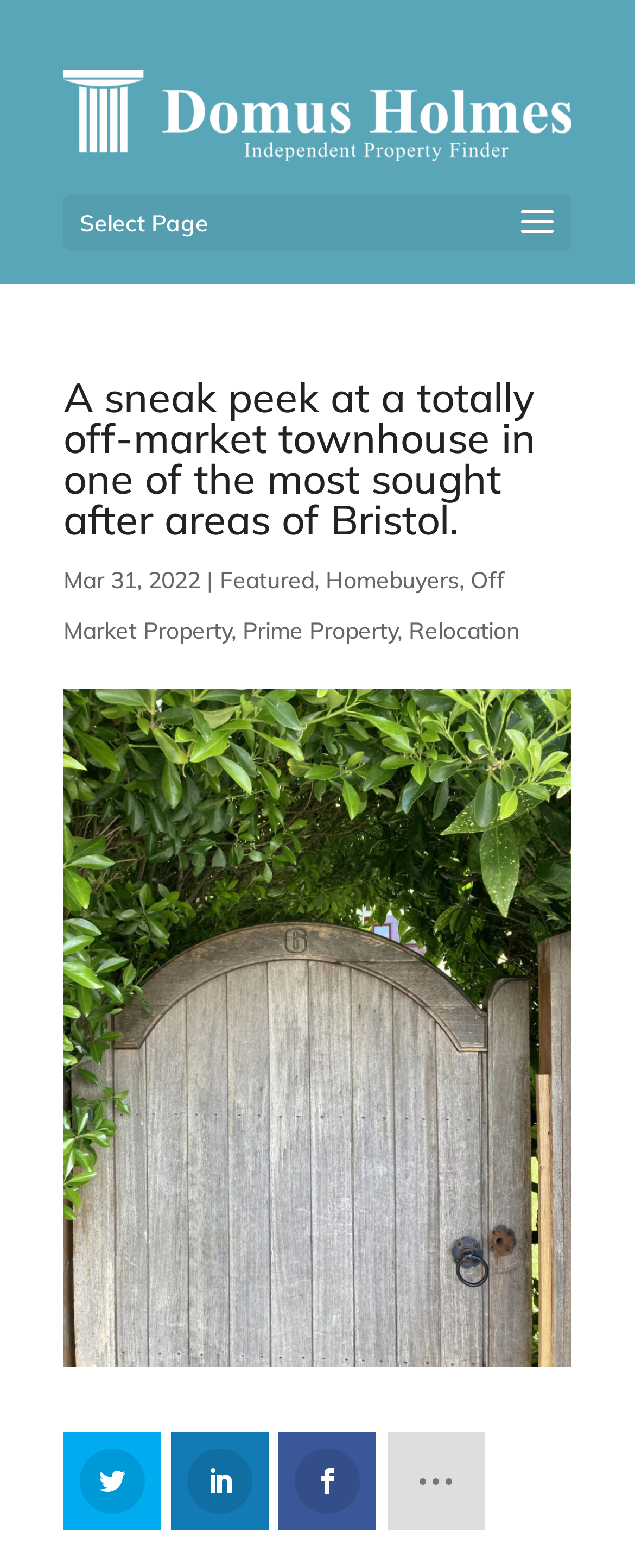Can you give a detailed response to the following question using the information from the image? What is the name of the property group?

The name of the property group can be found in the top-left corner of the webpage, where the logo and text 'Domus Holmes Property Group' are displayed.